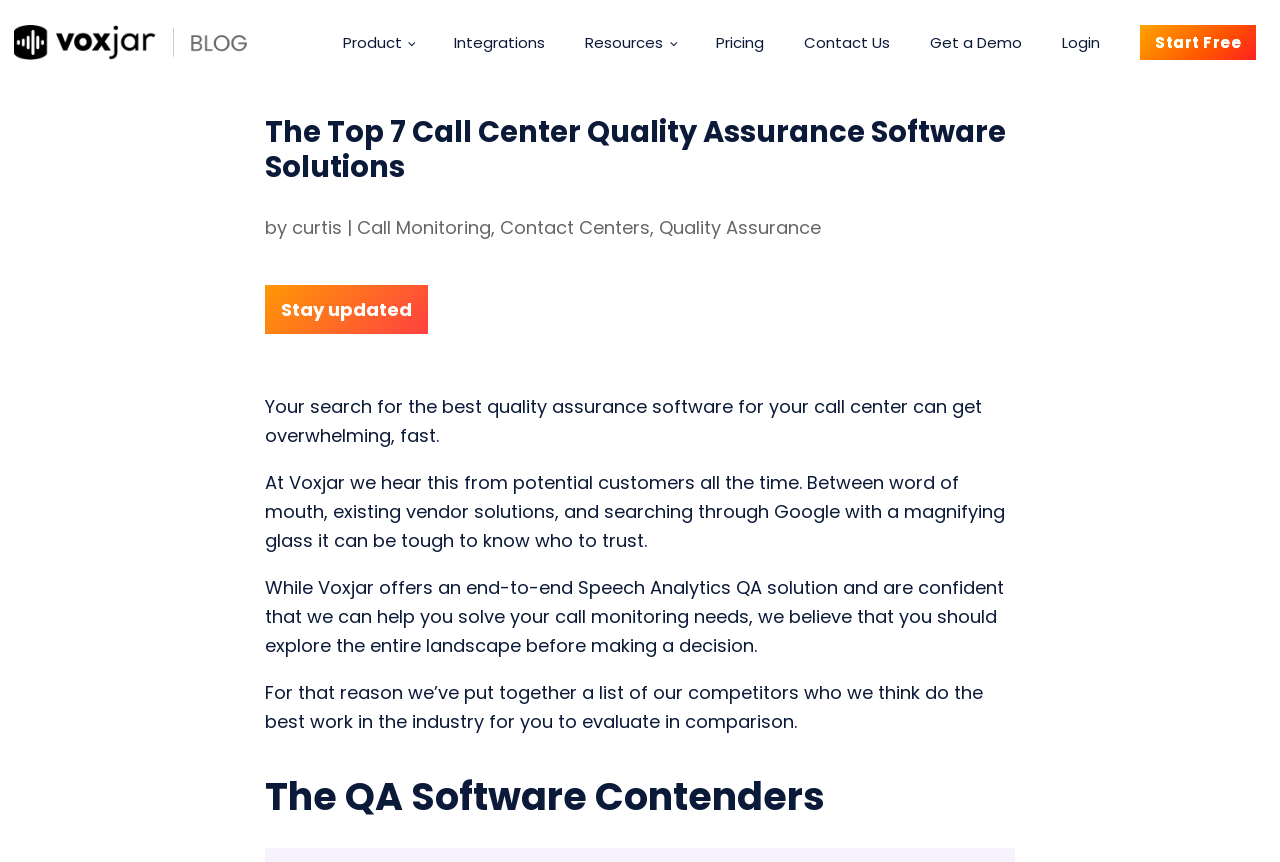Find the UI element described as: "roller shades showroom NV" and predict its bounding box coordinates. Ensure the coordinates are four float numbers between 0 and 1, [left, top, right, bottom].

None